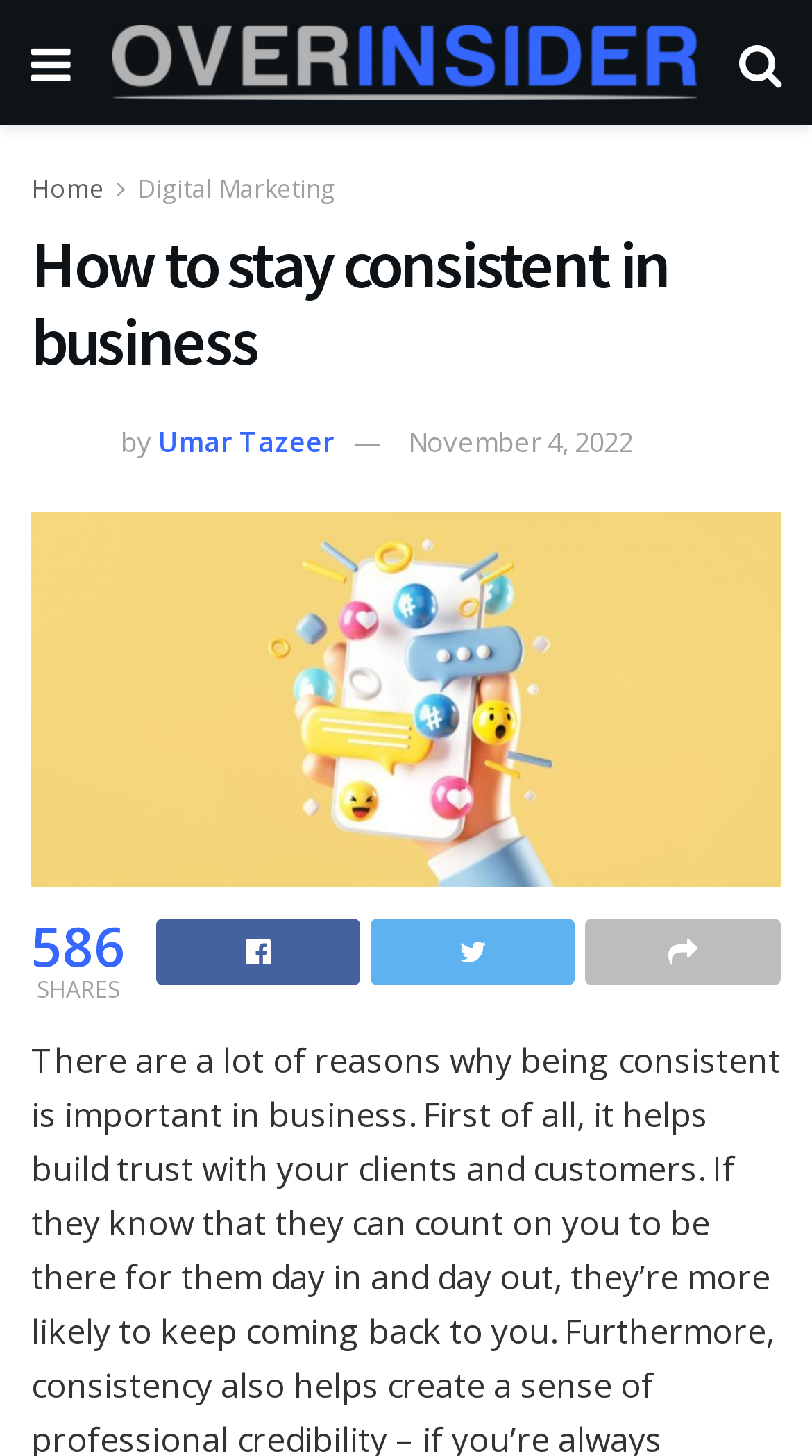Illustrate the webpage thoroughly, mentioning all important details.

The webpage is about the importance of consistency in business, with a focus on building trust. At the top left corner, there is a link with a Facebook icon. Next to it, there is a link with a Twitter icon at the top right corner. Below these icons, there is a navigation menu with links to "Home" and "Digital Marketing". 

The main heading "How to stay consistent in business" is prominently displayed in the middle of the top section. Below the heading, there is an image of the author, Umar Tazeer, accompanied by the text "by" and a link to the author's name. The publication date, "November 4, 2022", is also displayed on the same line.

The main content of the webpage is a link with the same title as the heading, "How to stay consistent in business", which takes up most of the page. This link contains an image related to the topic. 

At the bottom left corner, there is a counter displaying the number of shares, "586", with the label "SHARES" next to it. Below this, there are three social media links, one each for Facebook, Twitter, and LinkedIn, allowing users to share the content.